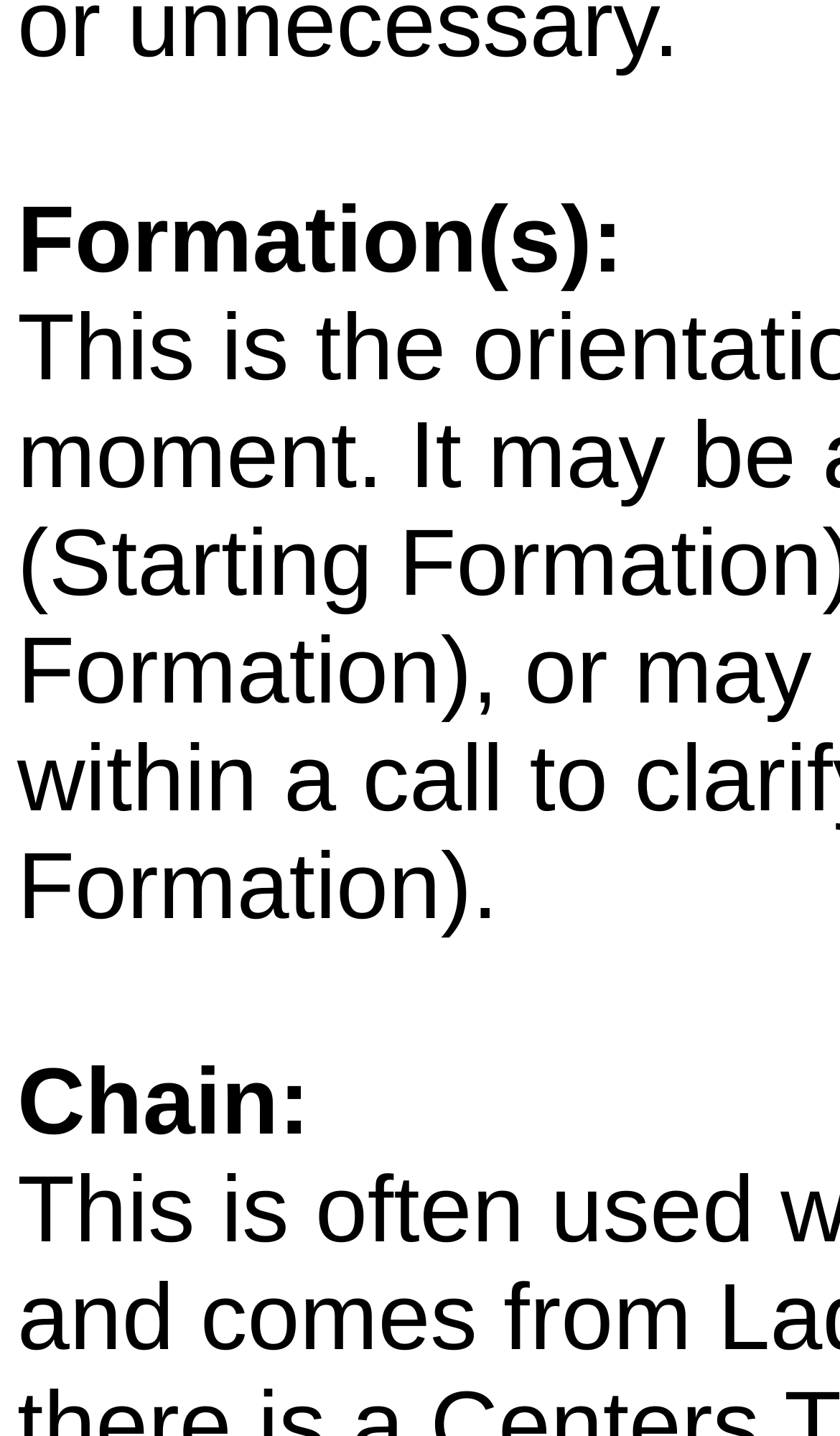Locate the bounding box of the UI element described by: "Formation(s):" in the given webpage screenshot.

[0.021, 0.17, 0.742, 0.195]